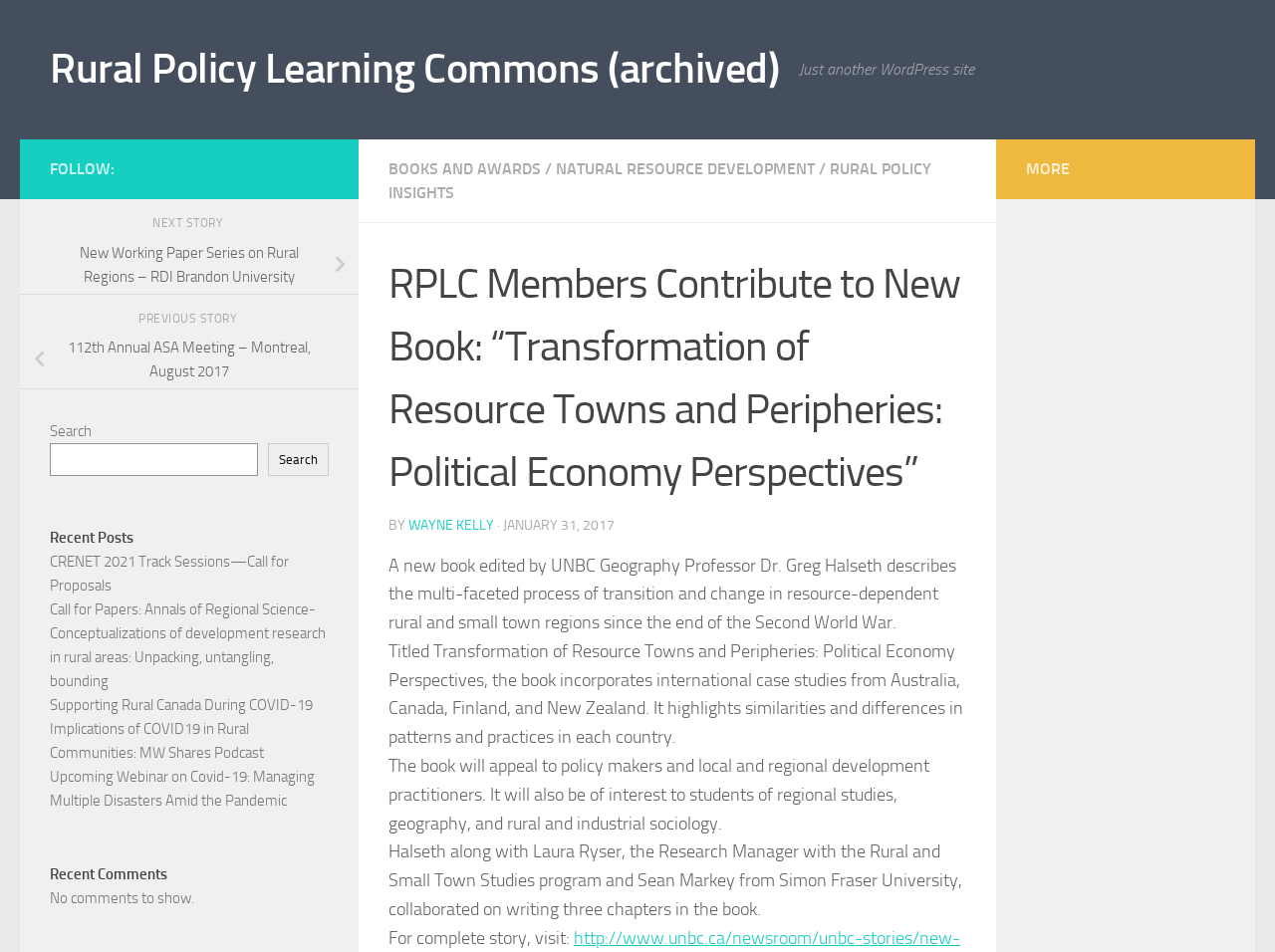Please find the bounding box coordinates for the clickable element needed to perform this instruction: "View the recent post on CRENET 2021 Track Sessions".

[0.039, 0.581, 0.227, 0.625]